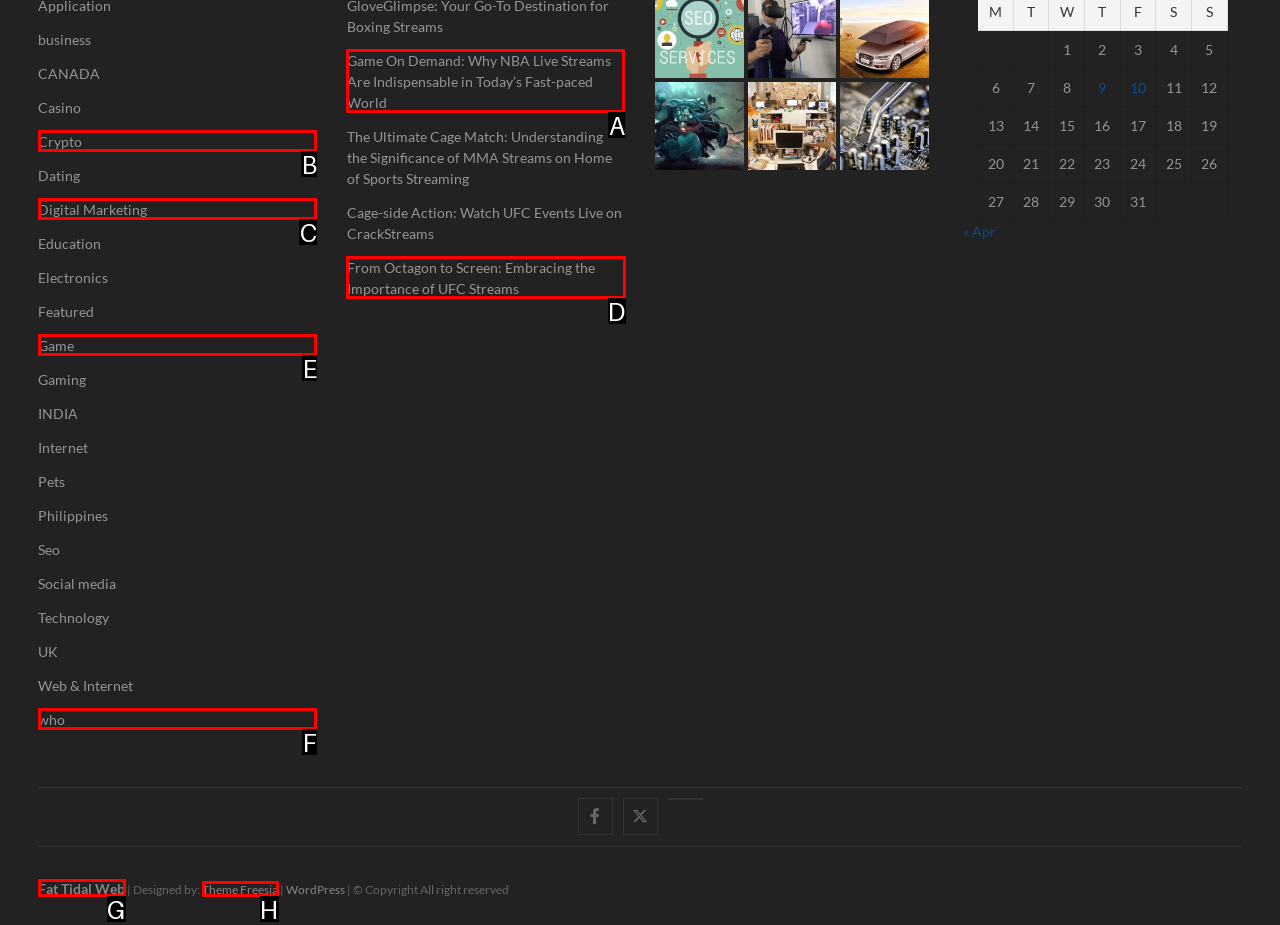Choose the letter of the element that should be clicked to complete the task: Read the article 'Game On Demand: Why NBA Live Streams Are Indispensable in Today’s Fast-paced World'
Answer with the letter from the possible choices.

A